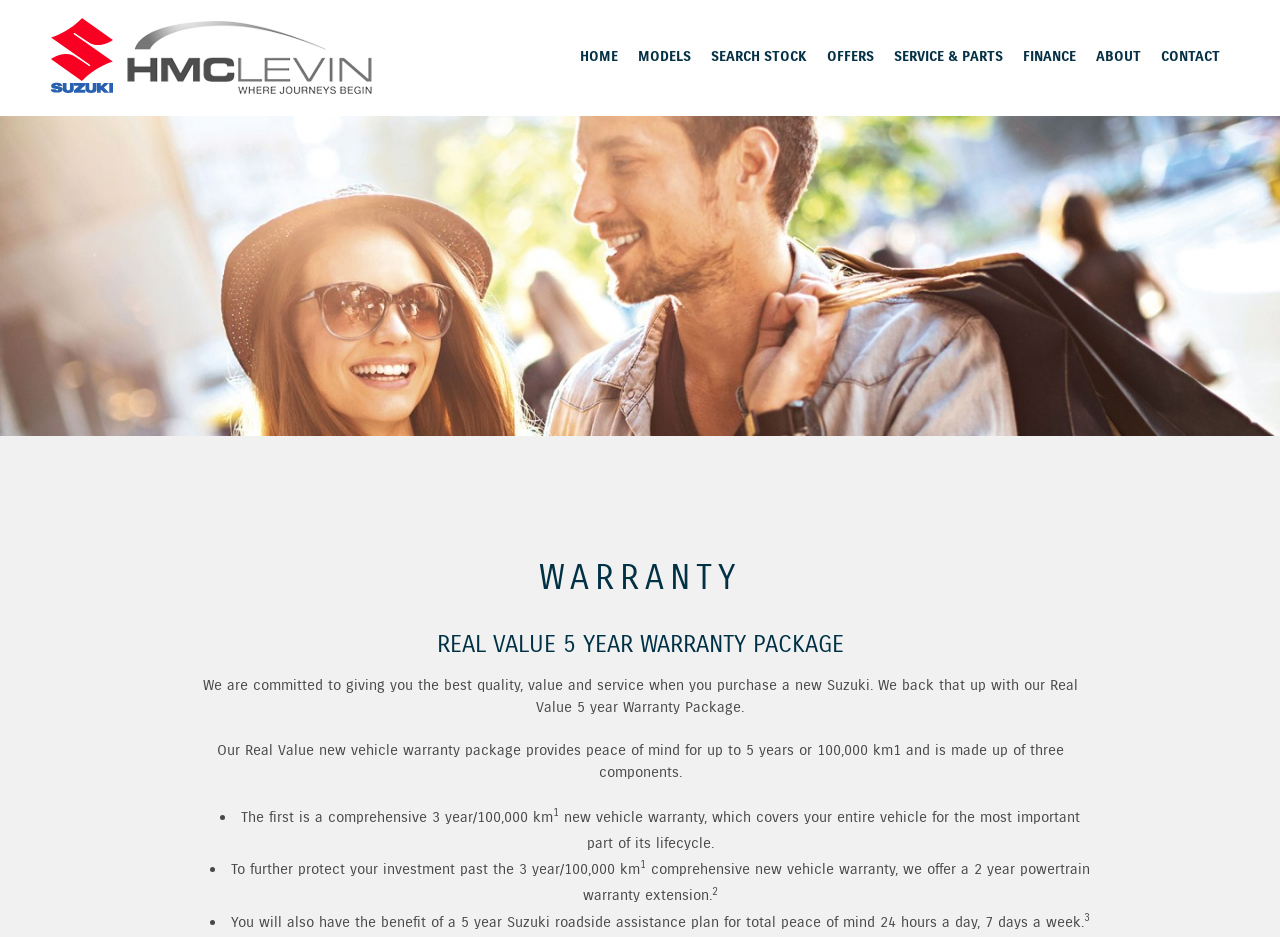Please mark the bounding box coordinates of the area that should be clicked to carry out the instruction: "Click MODELS".

[0.491, 0.033, 0.548, 0.089]